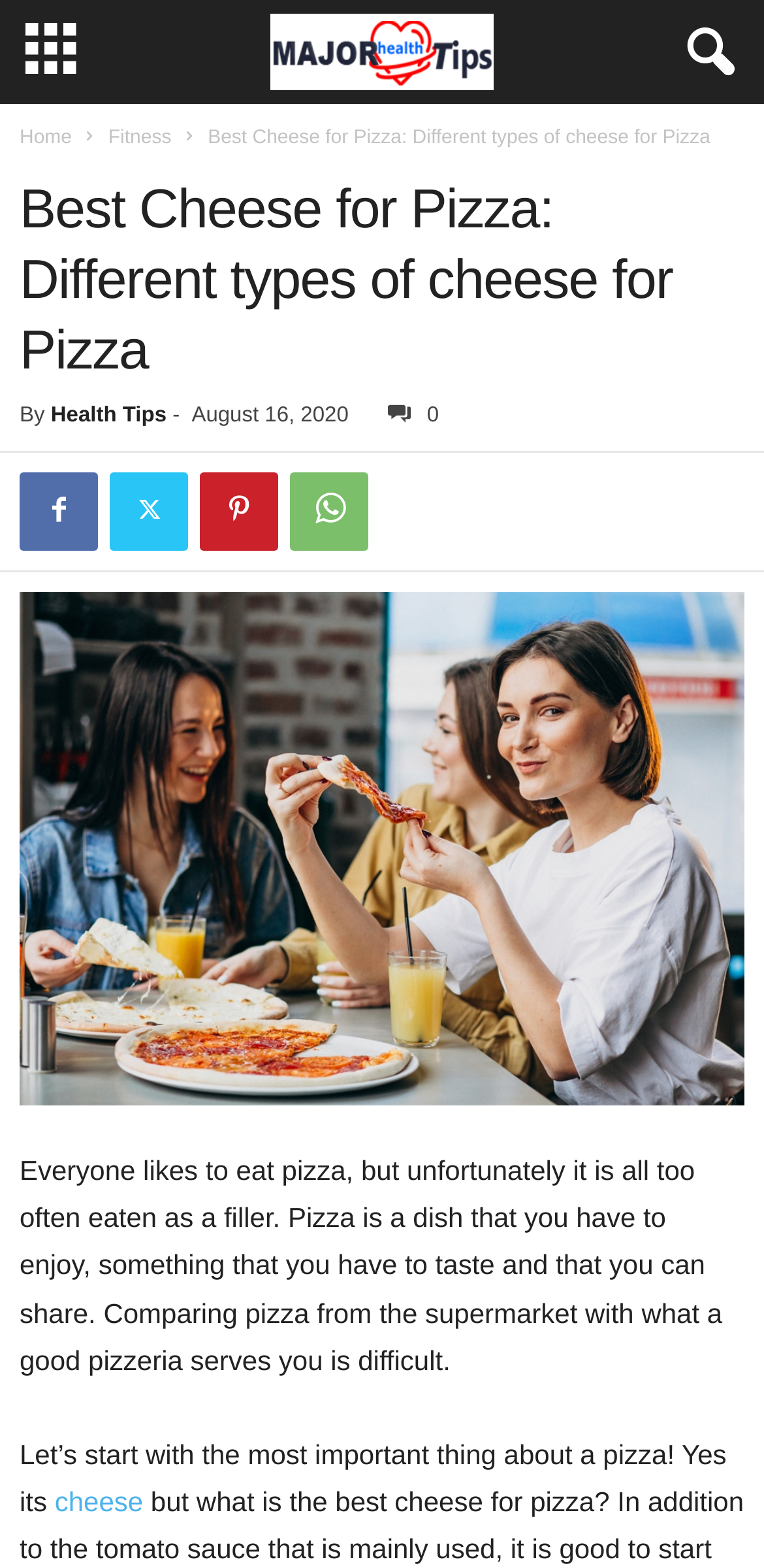Please determine the bounding box coordinates of the element to click on in order to accomplish the following task: "Click on the 'best cheese for pizza' link". Ensure the coordinates are four float numbers ranging from 0 to 1, i.e., [left, top, right, bottom].

[0.026, 0.378, 0.974, 0.705]